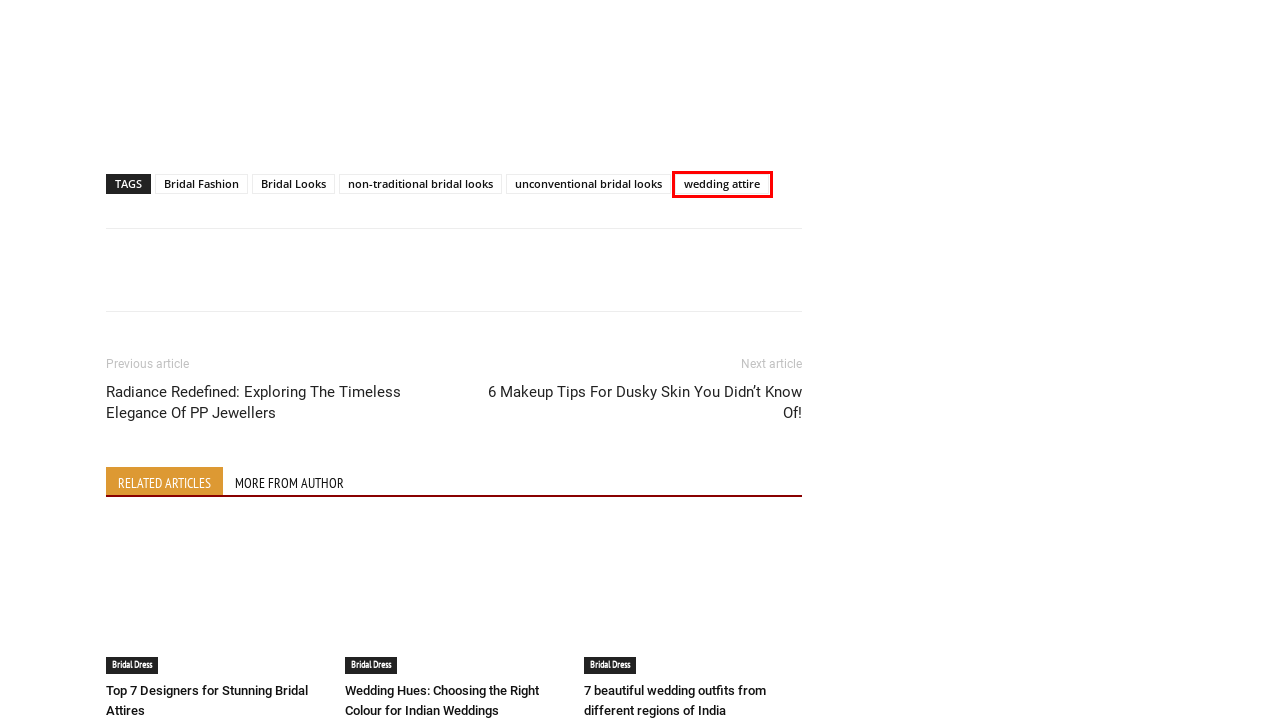You are given a screenshot depicting a webpage with a red bounding box around a UI element. Select the description that best corresponds to the new webpage after clicking the selected element. Here are the choices:
A. Non-traditional Bridal Looks Archives - Wedding Affair
B. 6 Makeup Tips For Dusky Skin - Wedding Affair
C. Elegant Bridal Dresses For Your Special Day - Wedding Affair
D. Best Colors For Indian Weddings In 2024 - Wedding Affair
E. Wedding Attire Archives - Wedding Affair
F. Bridal Looks Archives - Wedding Affair
G. Exploring The Timeless Elegance Of PP Jewellers - Wedding Affair
H. 7 Beautiful Wedding Outfits From Different Regions Of India - Wedding Affair

E